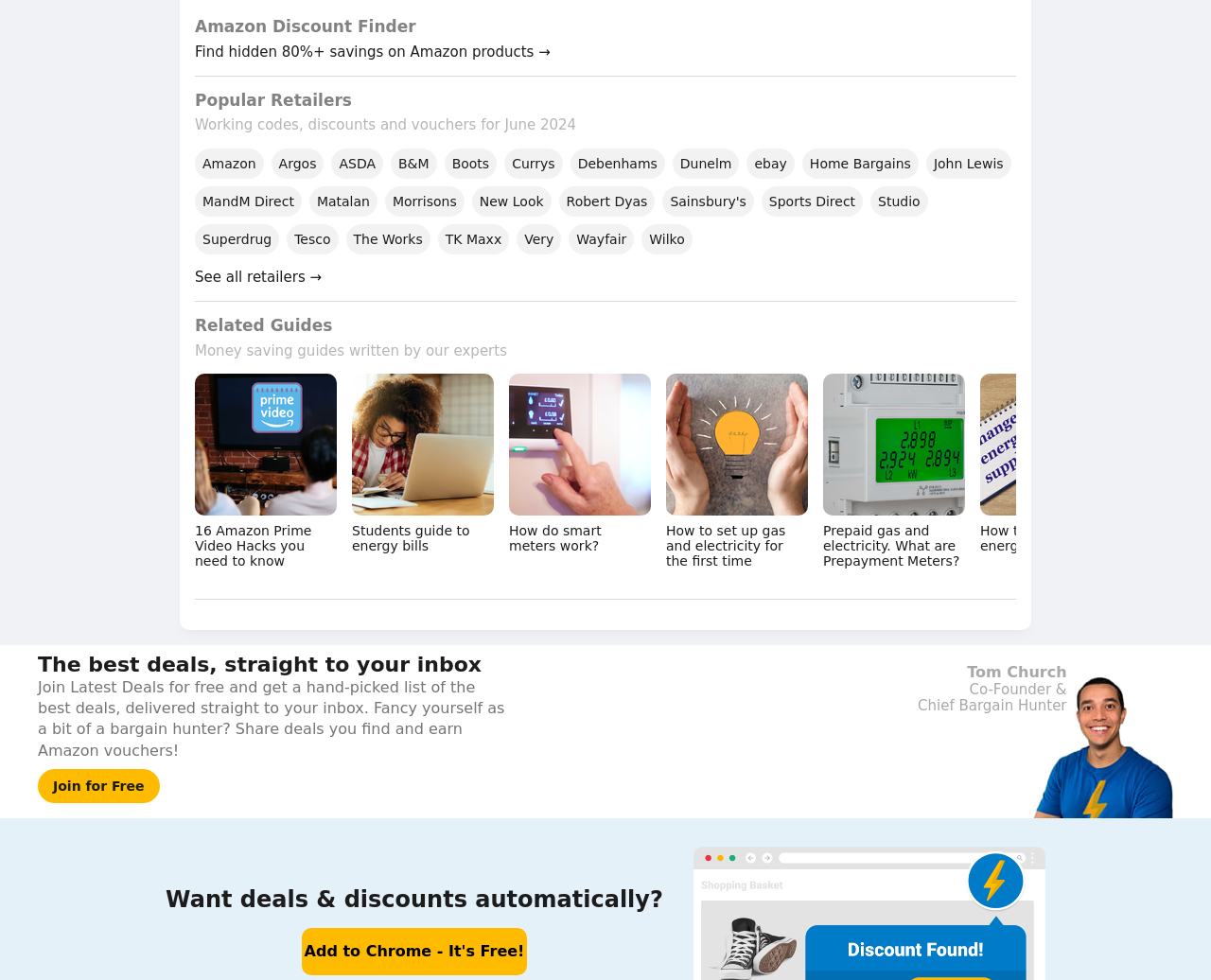Who is the Co-Founder and Chief Bargain Hunter?
Offer a detailed and full explanation in response to the question.

The Co-Founder and Chief Bargain Hunter is Tom Church, as indicated by the text and image with IDs 619, 782, 784, and 411, located at the bottom of the webpage.